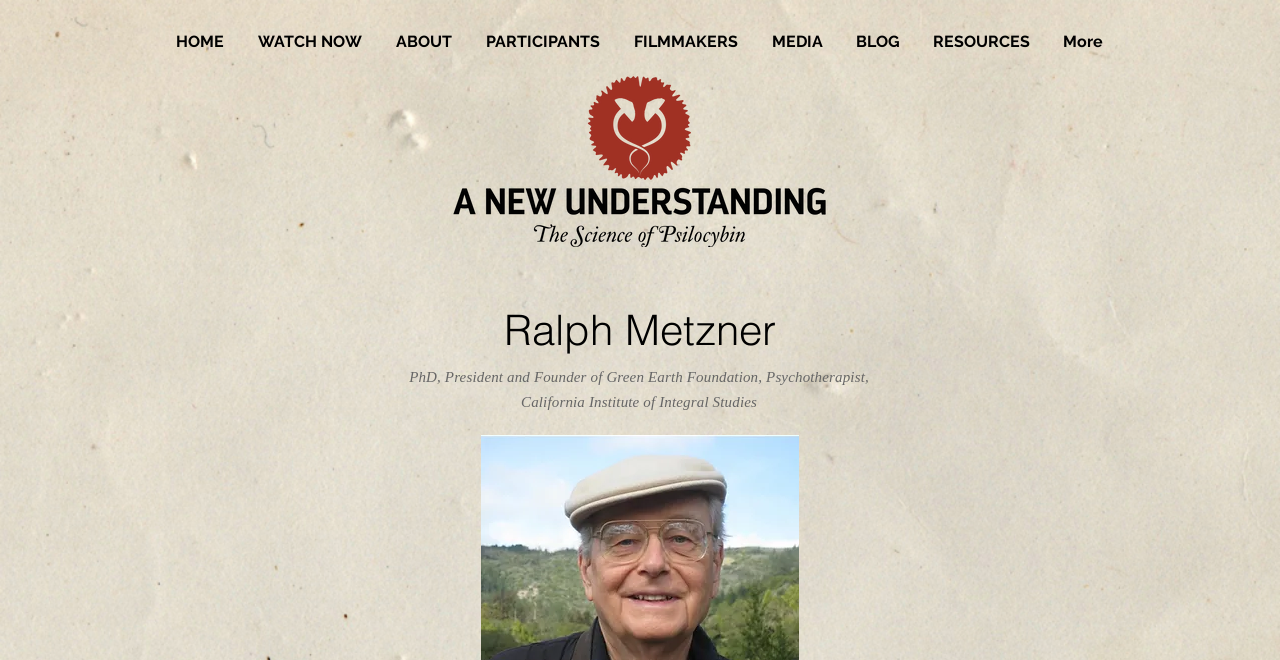Locate the bounding box of the UI element with the following description: "WATCH NOW".

[0.188, 0.042, 0.296, 0.085]